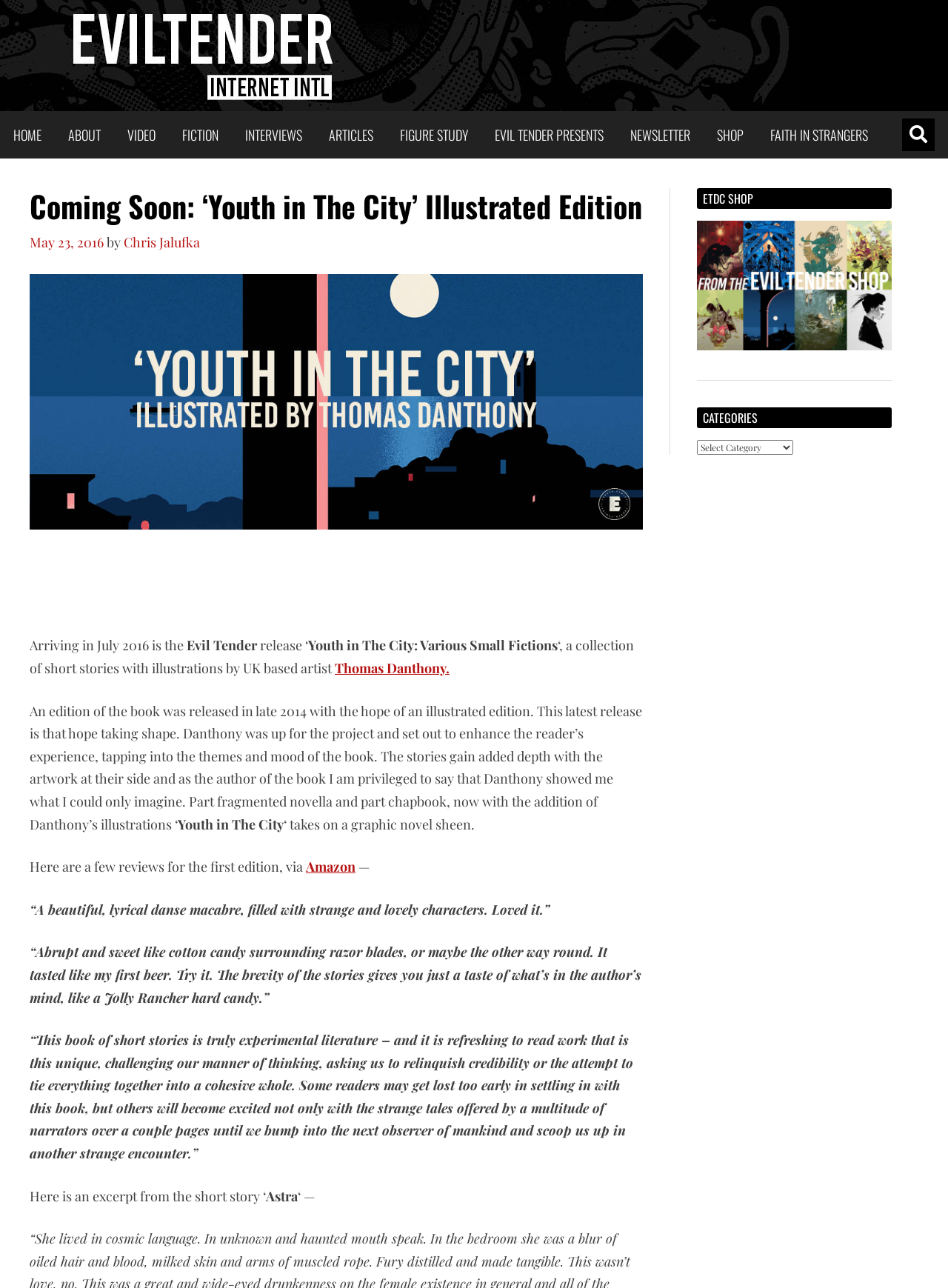Who is the author of the book?
Provide a detailed and well-explained answer to the question.

The author of the book is mentioned in the text as 'Chris Jalufka', which is linked to the author's name.